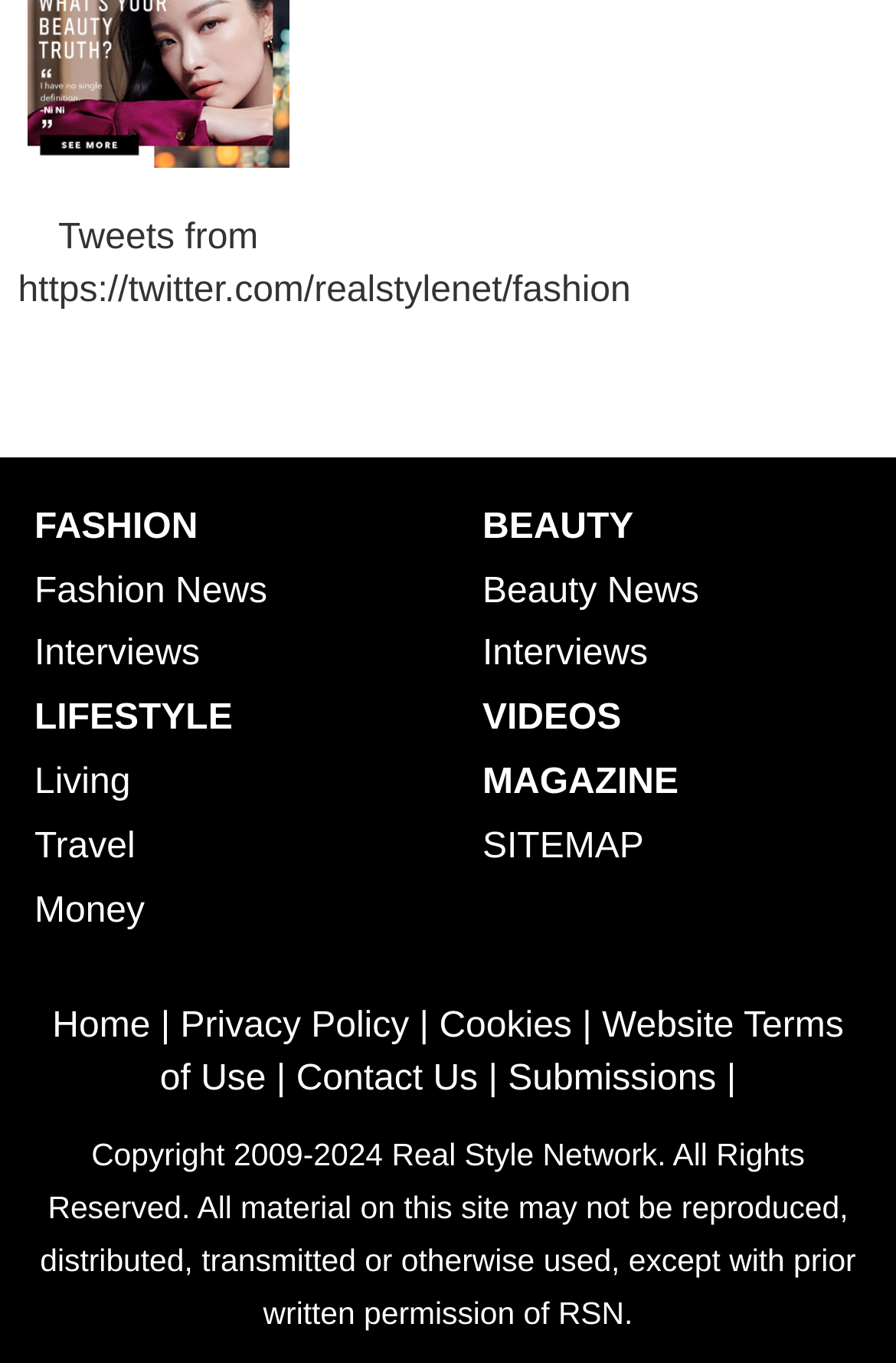Please give a short response to the question using one word or a phrase:
What are the main categories on the website?

FASHION, BEAUTY, LIFESTYLE, VIDEOS, MAGAZINE